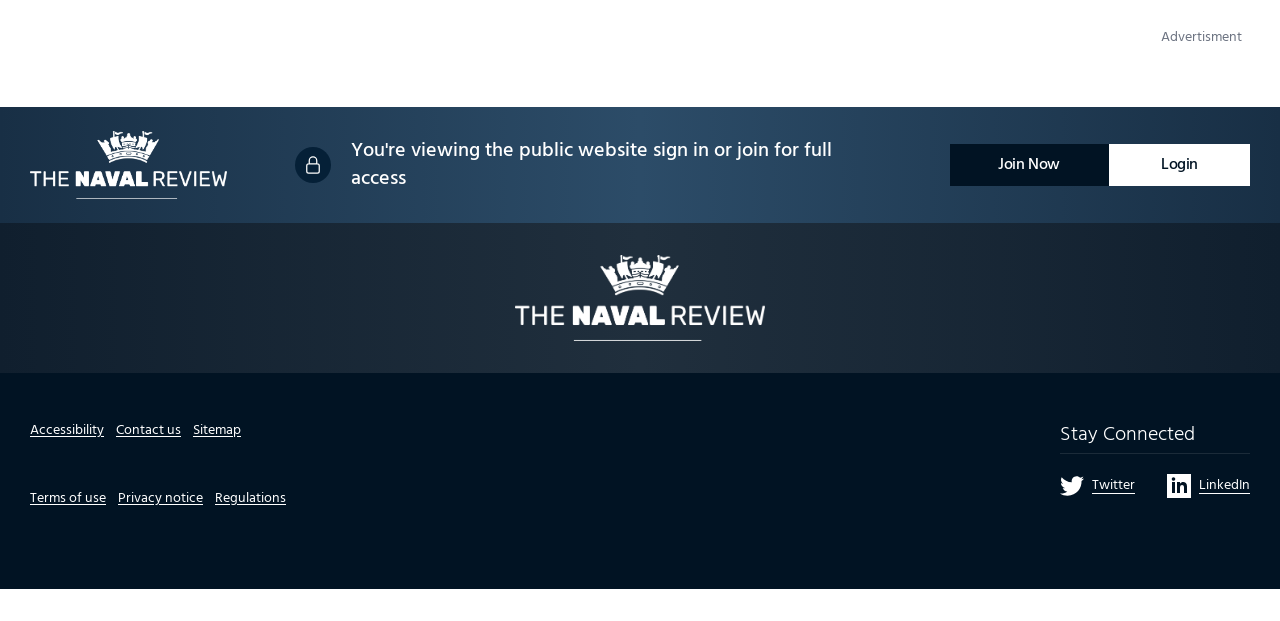Predict the bounding box for the UI component with the following description: "LinkedIn".

[0.912, 0.763, 0.977, 0.801]